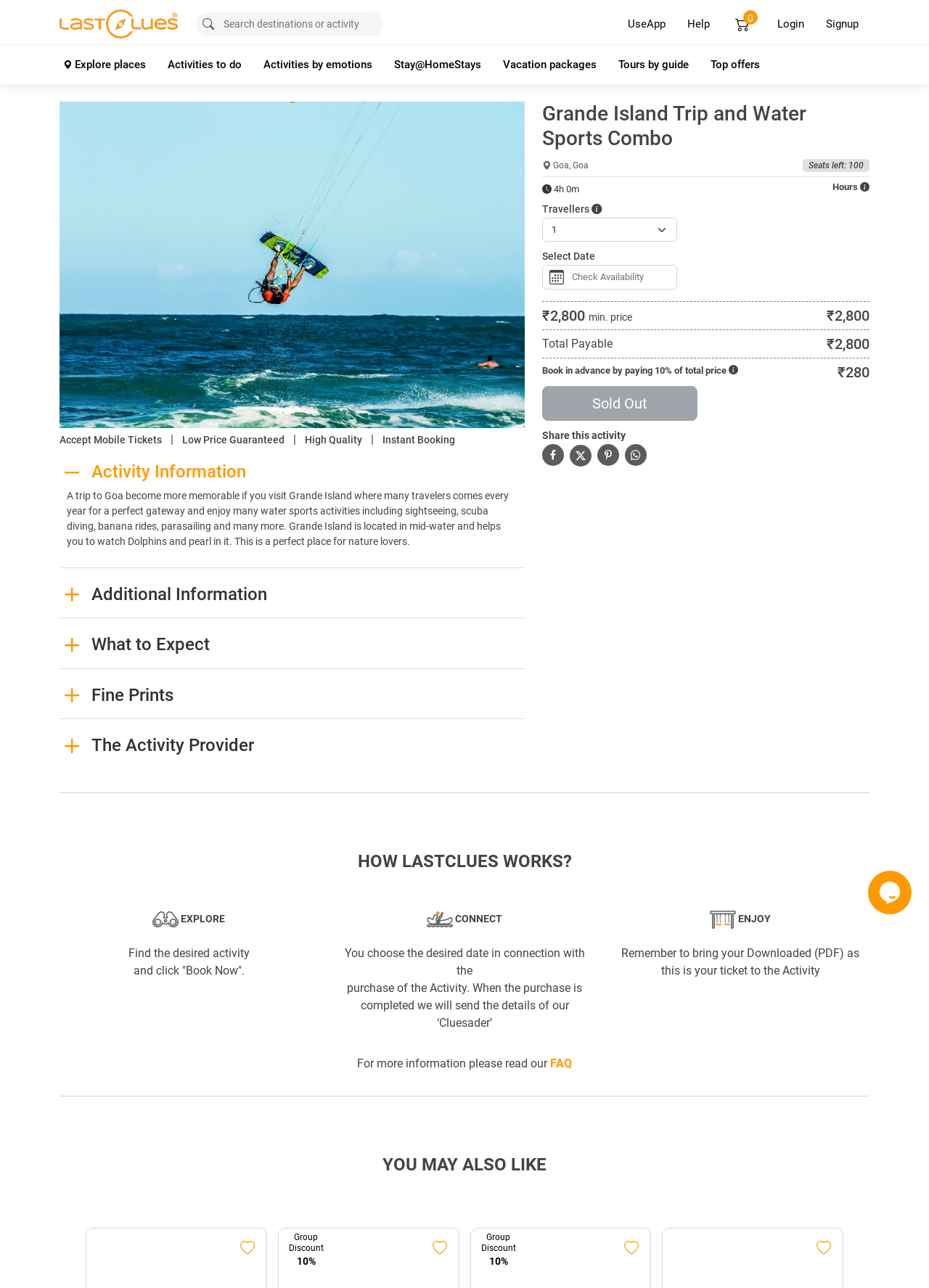Extract the bounding box for the UI element that matches this description: "The Activity Provider".

[0.064, 0.57, 0.565, 0.589]